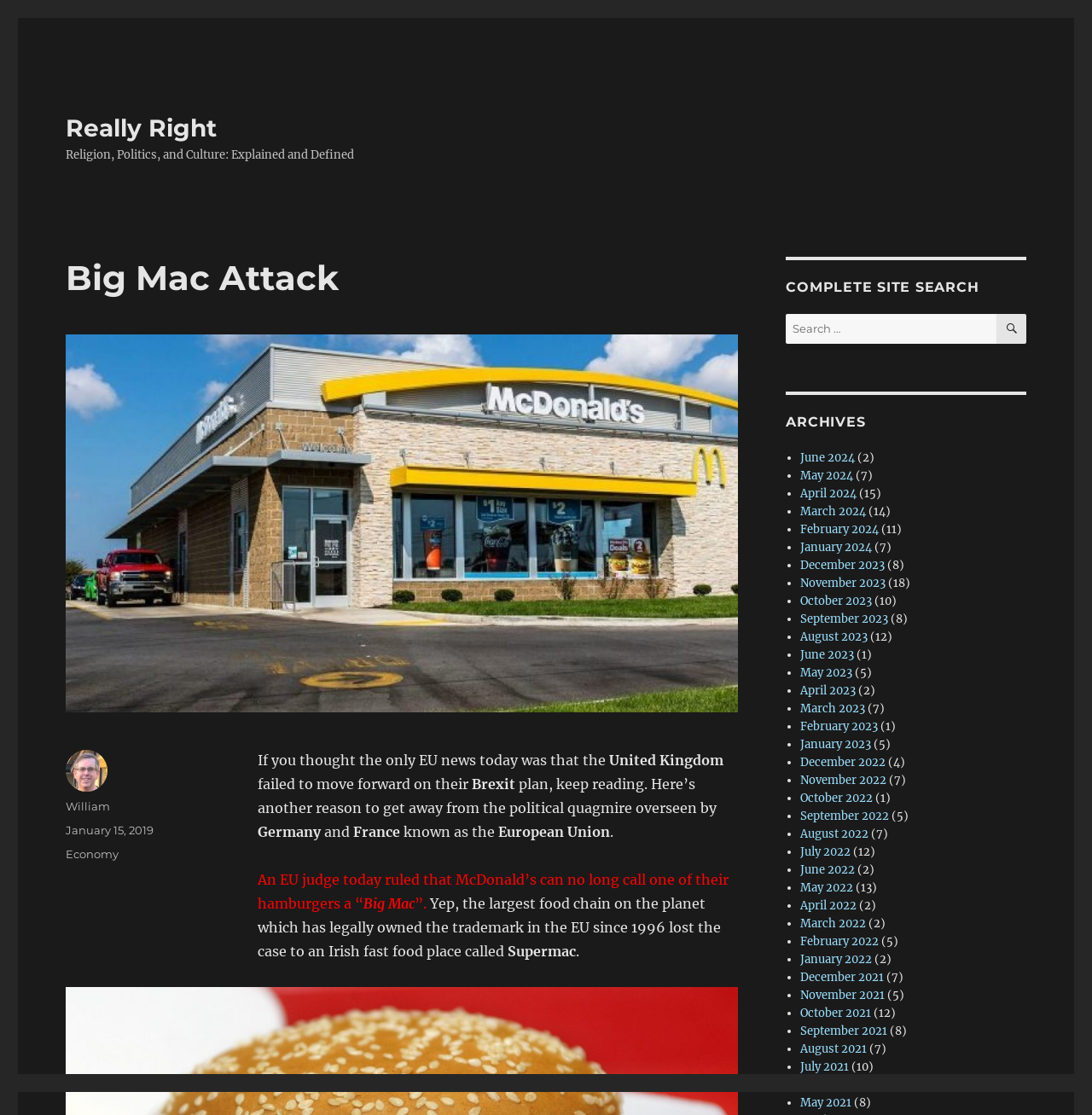Locate the bounding box coordinates of the clickable region to complete the following instruction: "go to FAQs."

None